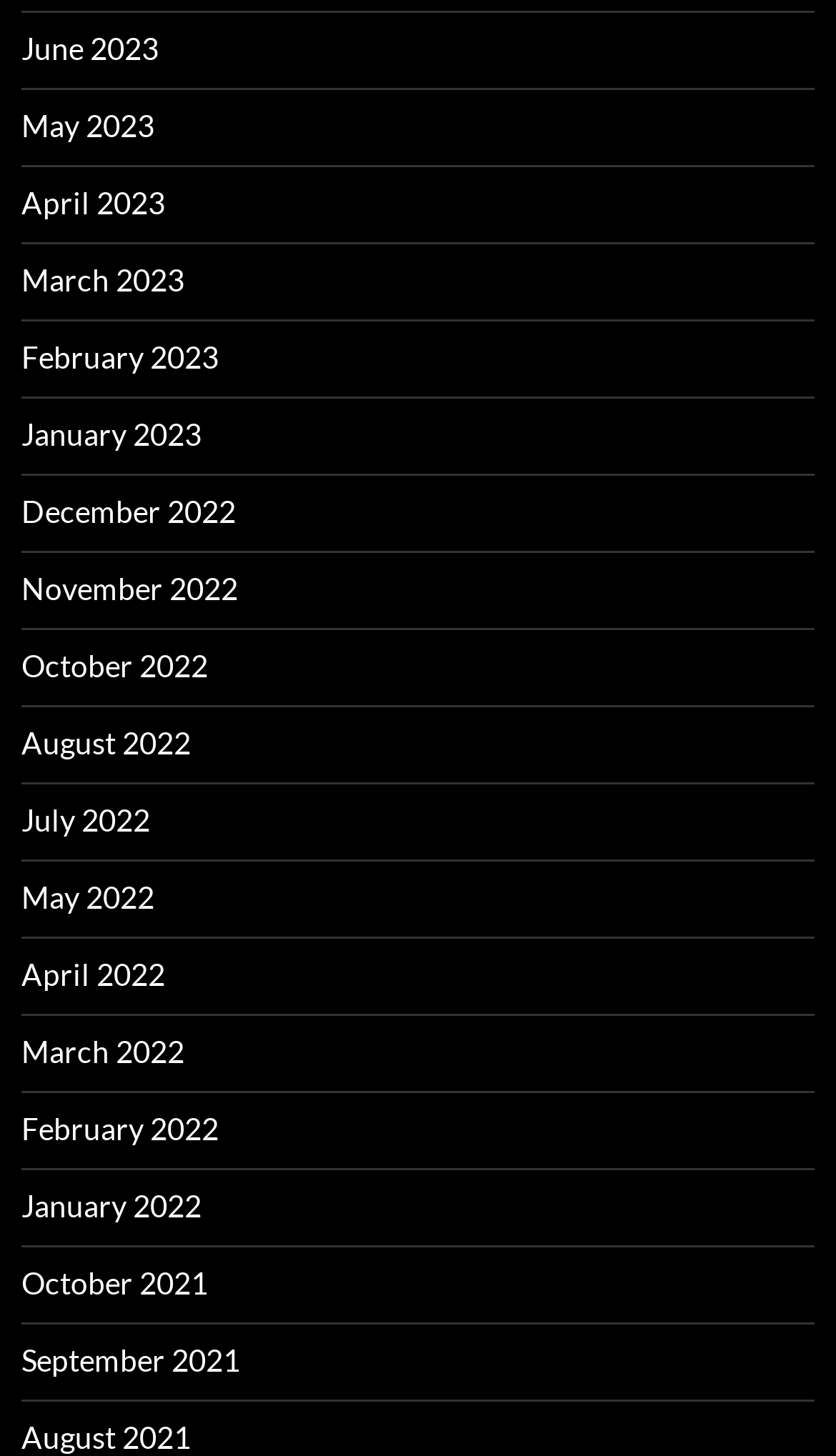Are the months listed in chronological order?
Using the image as a reference, give an elaborate response to the question.

I can examine the list of links and see that the months are listed in a descending order, with the most recent month at the top and the earliest month at the bottom, which suggests that they are listed in chronological order.